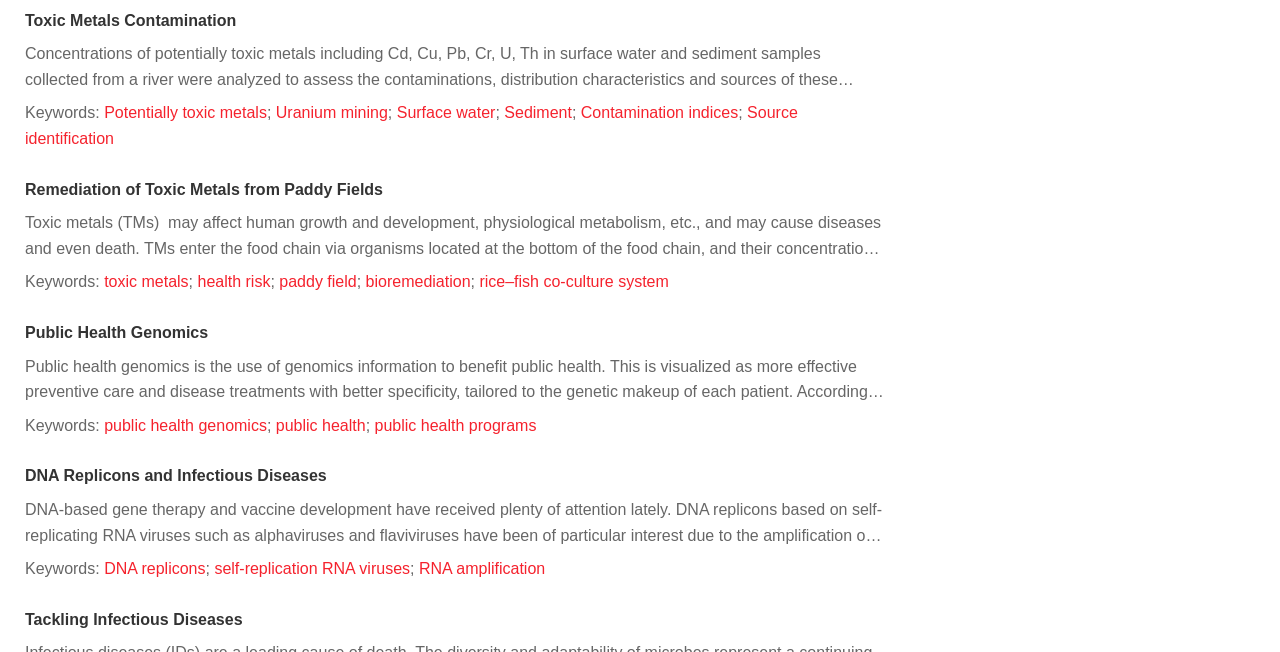What is the focus of the research on DNA replicons and infectious diseases?
Look at the screenshot and respond with a single word or phrase.

RNA viruses